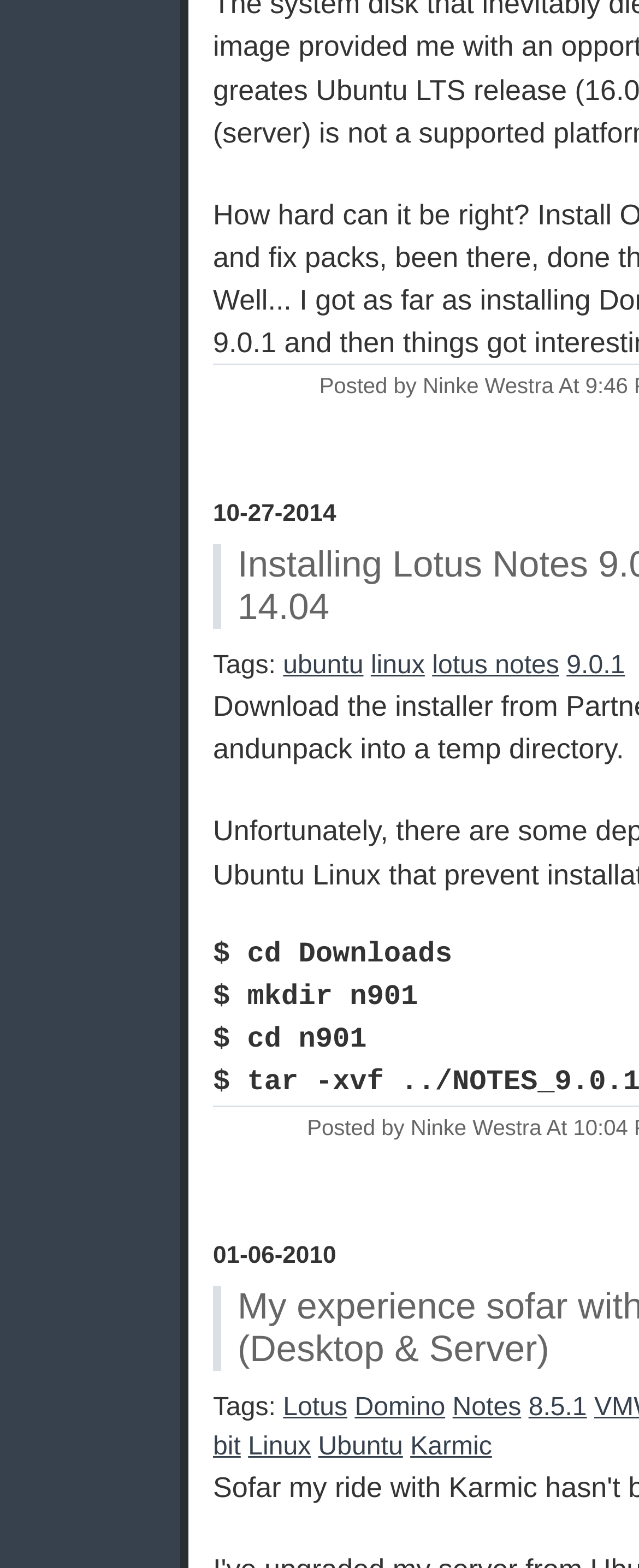Can you find the bounding box coordinates for the UI element given this description: "Ubuntu"? Provide the coordinates as four float numbers between 0 and 1: [left, top, right, bottom].

[0.498, 0.913, 0.631, 0.932]